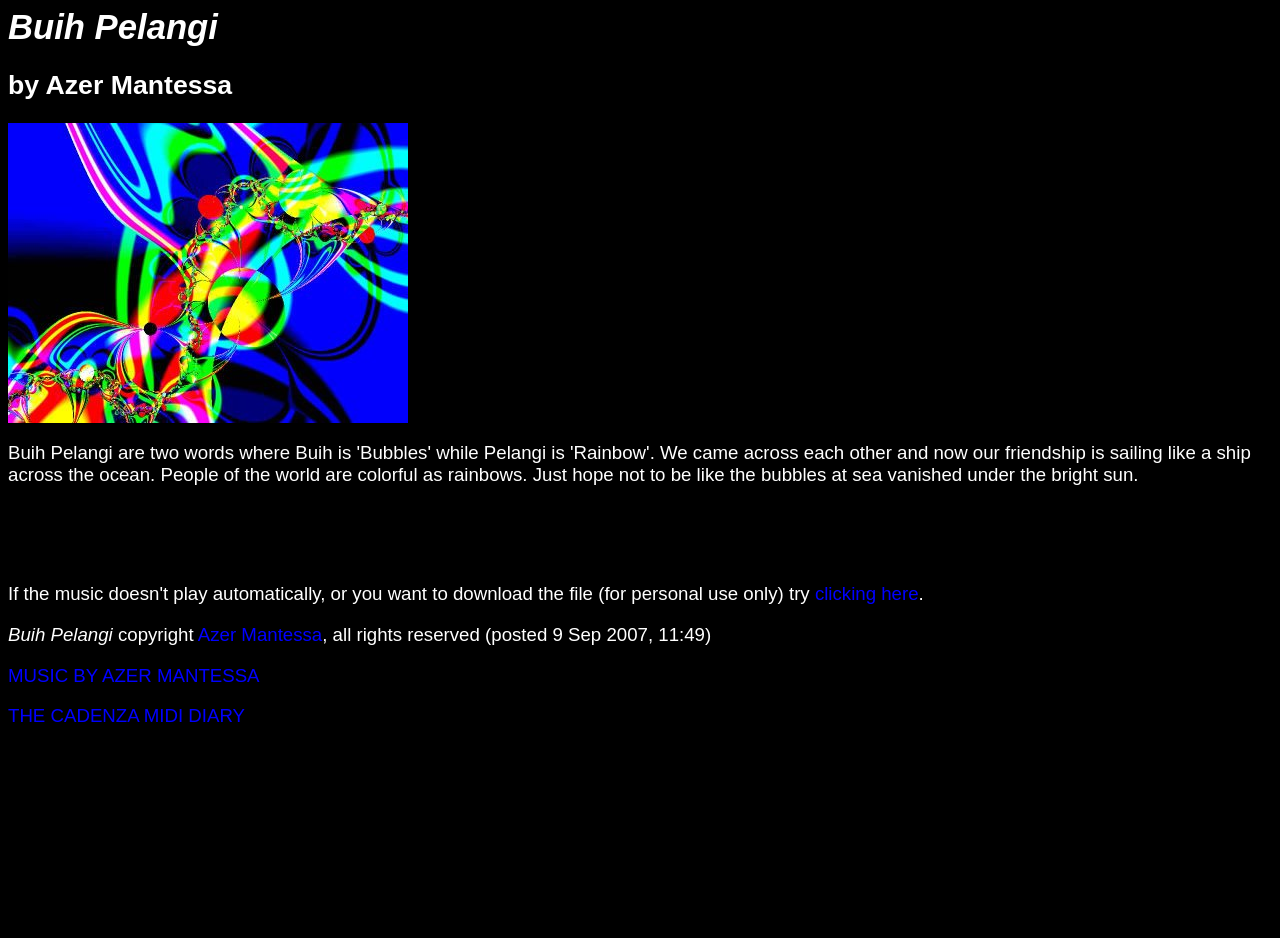What is the name of the MIDI diary?
Kindly offer a comprehensive and detailed response to the question.

I found a link with the text 'THE CADENZA MIDI DIARY' which is likely to be the name of the MIDI diary, as it is displayed as a separate link on the webpage.